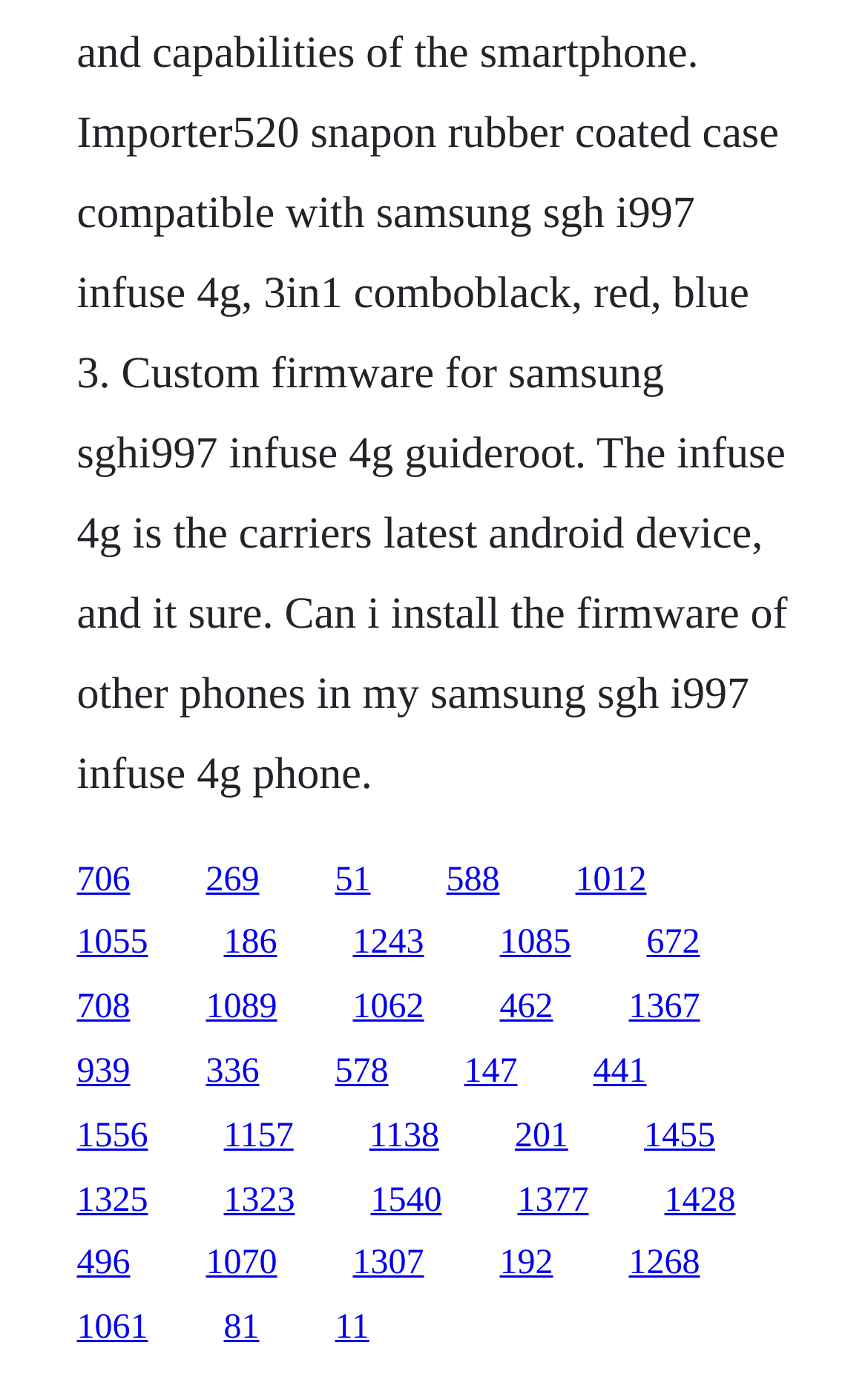Indicate the bounding box coordinates of the clickable region to achieve the following instruction: "follow the tenth link."

[0.576, 0.67, 0.658, 0.697]